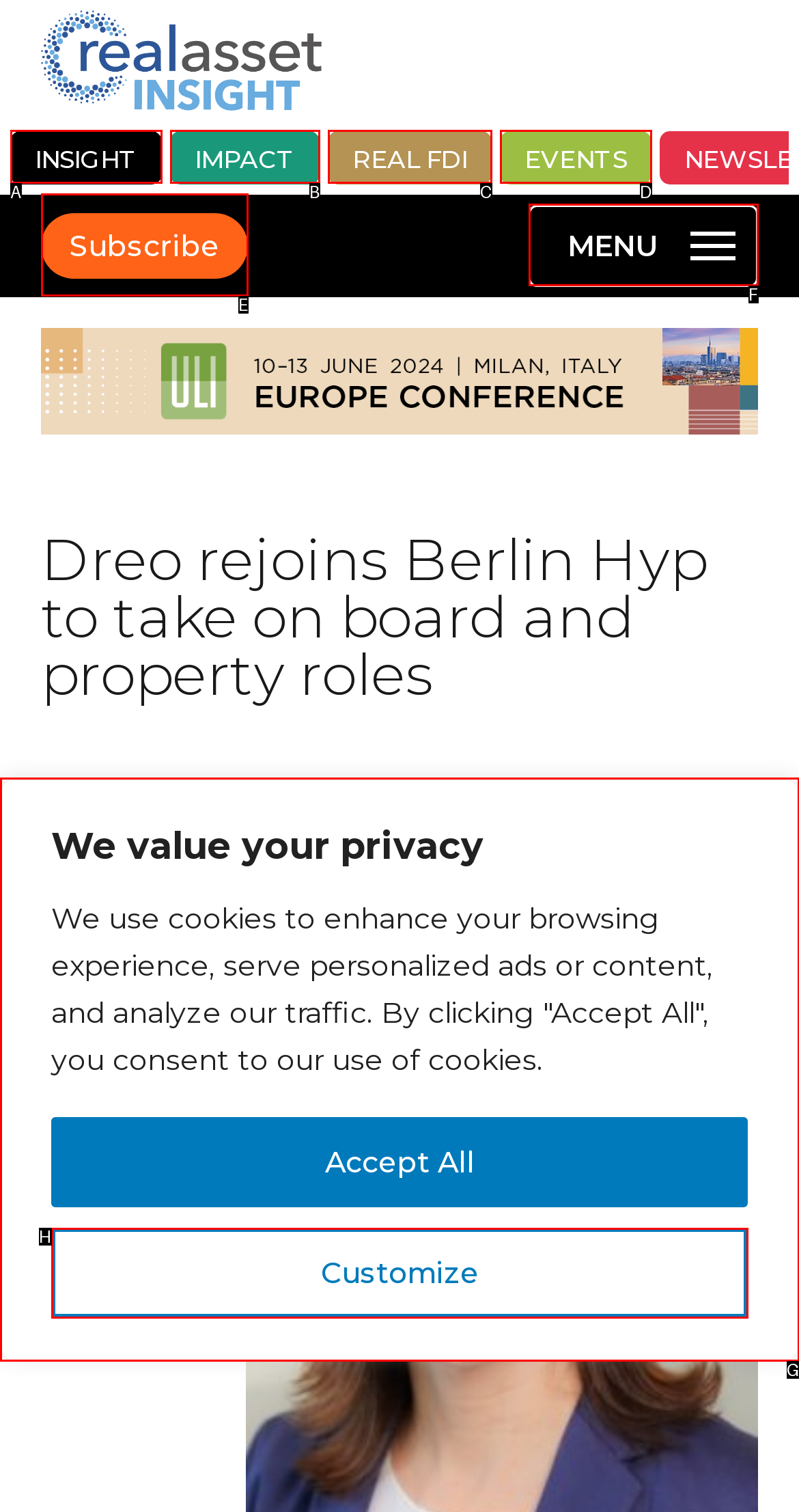Indicate which red-bounded element should be clicked to perform the task: open MENU Answer with the letter of the correct option.

F